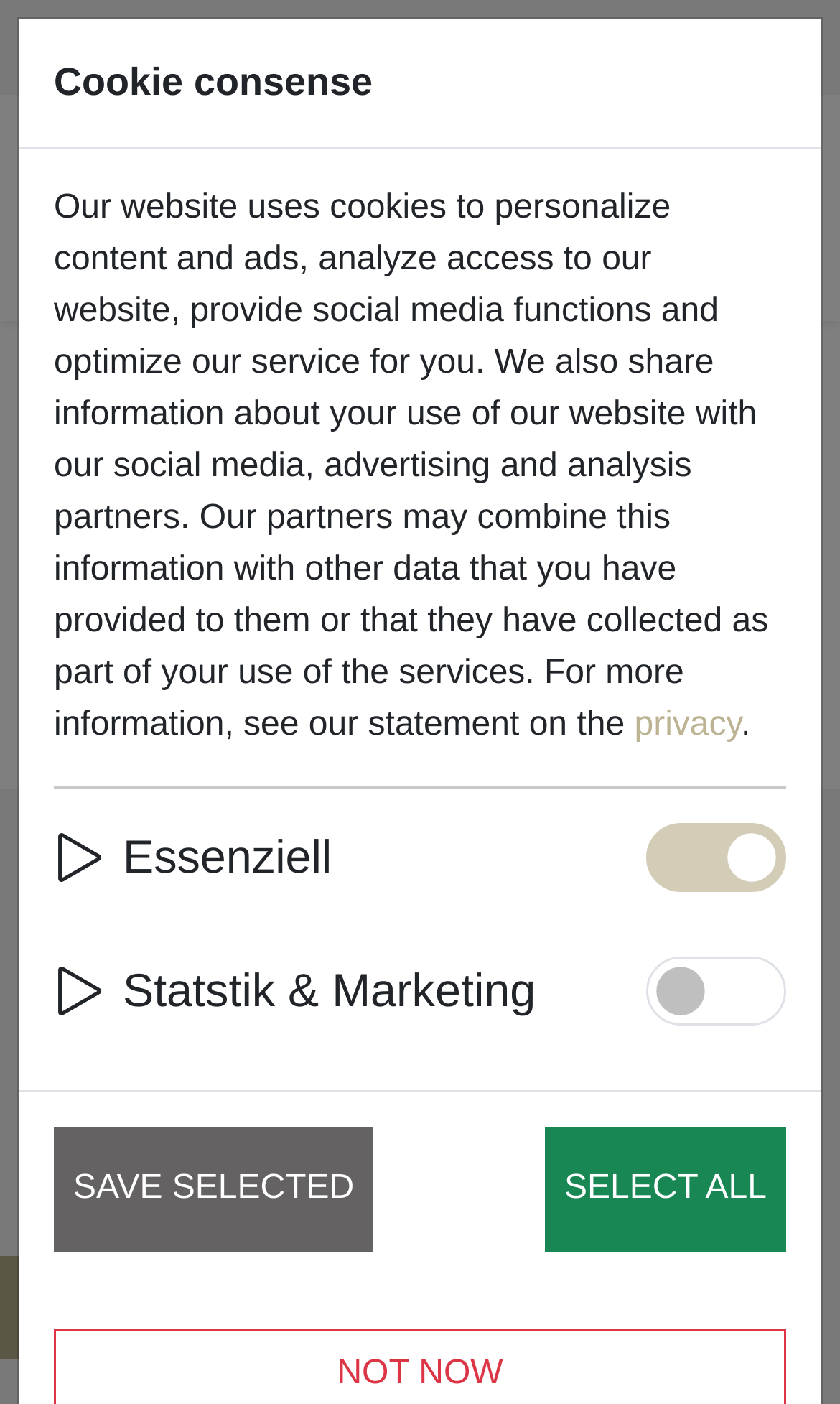What is the purpose of the toggle navigation button?
Please provide a single word or phrase as your answer based on the screenshot.

To control the navbar